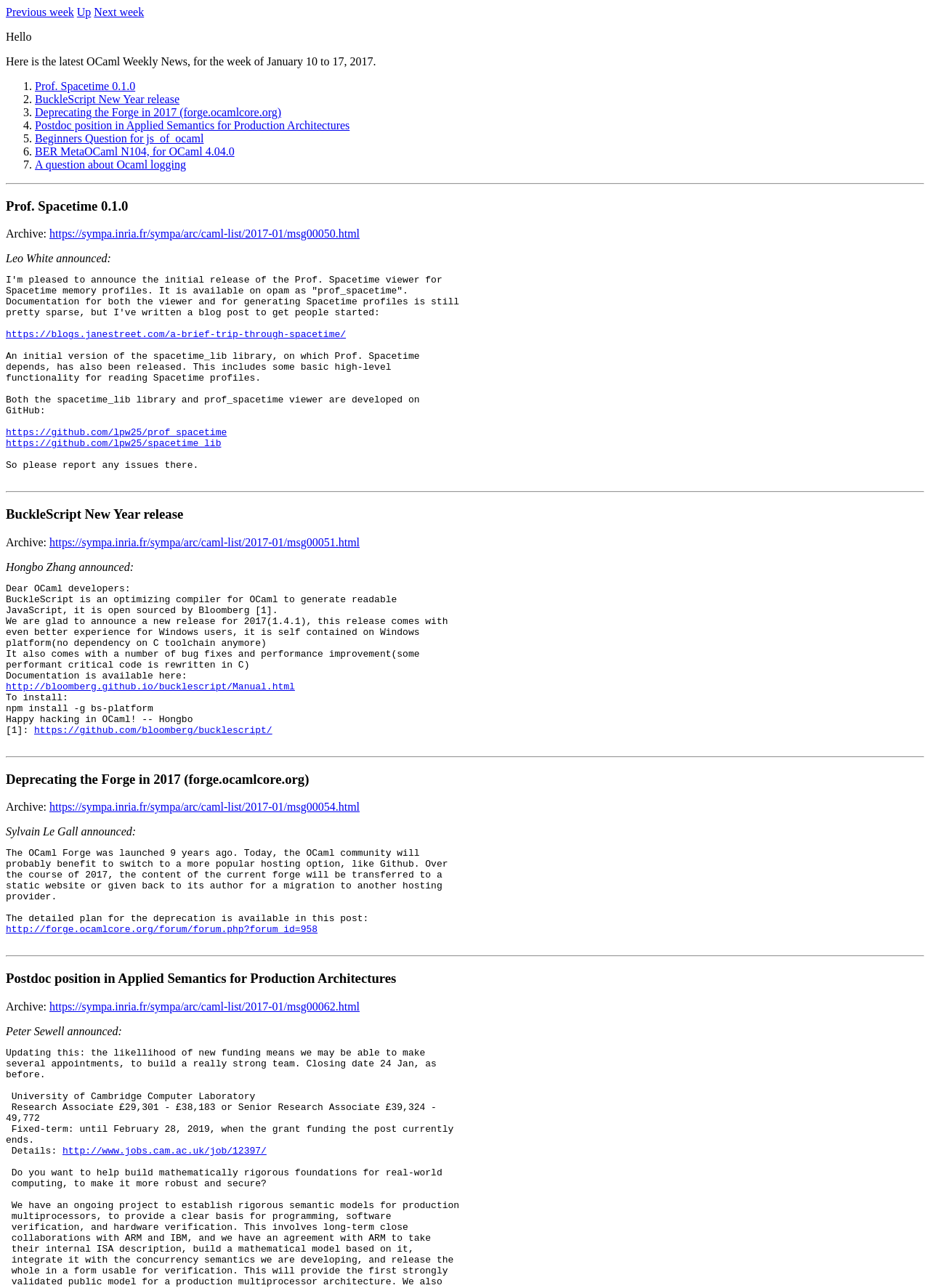Find the bounding box coordinates of the area that needs to be clicked in order to achieve the following instruction: "Learn about Postdoc position in Applied Semantics for Production Architectures". The coordinates should be specified as four float numbers between 0 and 1, i.e., [left, top, right, bottom].

[0.006, 0.742, 0.994, 0.766]